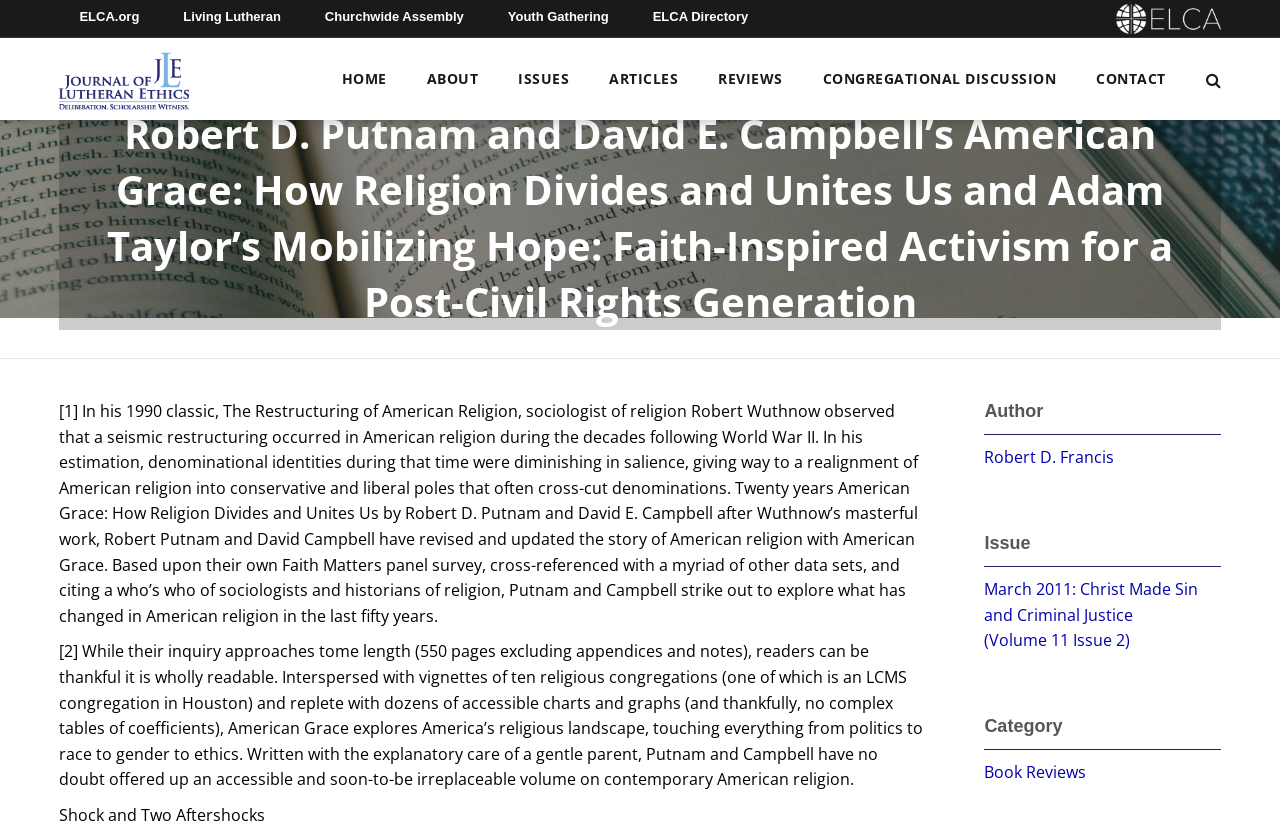Identify the title of the webpage and provide its text content.

Robert D. Putnam and David E. Campbell’s American Grace: How Religion Divides and Unites Us and Adam Taylor’s Mobilizing Hope: Faith-Inspired Activism for a Post-Civil Rights Generation